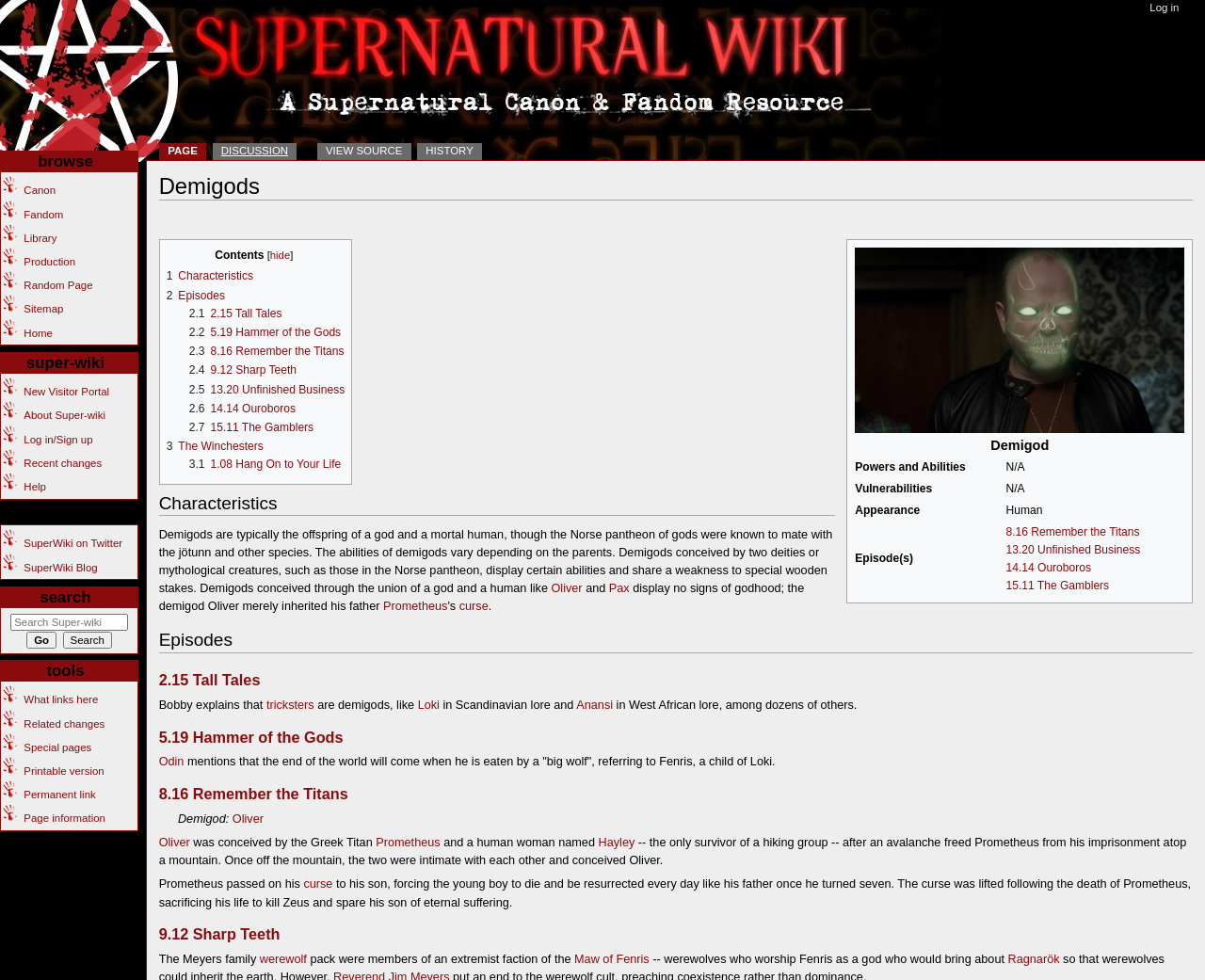Please find the bounding box coordinates of the element that you should click to achieve the following instruction: "click navigation". The coordinates should be presented as four float numbers between 0 and 1: [left, top, right, bottom].

[0.173, 0.204, 0.218, 0.218]